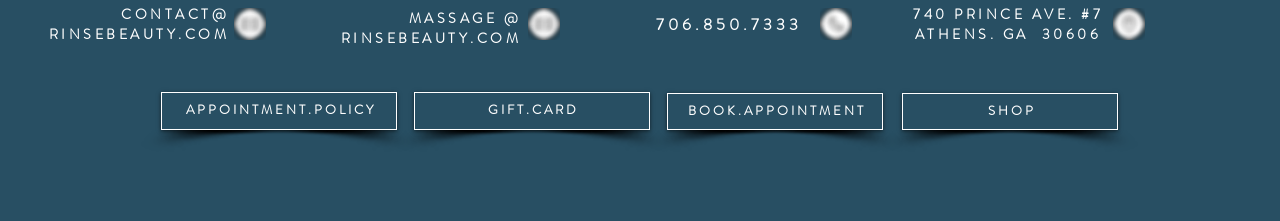Find the bounding box coordinates of the clickable area that will achieve the following instruction: "View SHOP page".

[0.705, 0.421, 0.873, 0.588]